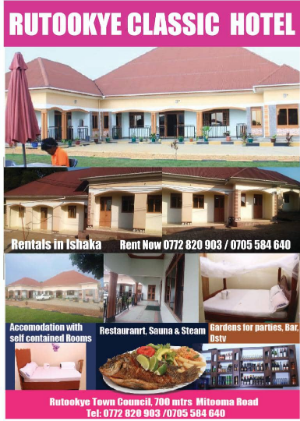Create a detailed narrative for the image.

The image showcases the "Rutoookye Classic Hotel," featuring a vibrant pink banner at the top that boldly displays the hotel's name. Below the banner, the collage highlights various aspects of the hotel: 

1. **Accommodation**: A visual representation of the hotel’s accommodations, including self-contained rooms that offer comfort and privacy.
2. **Facilities**: Images of the hotel's restaurant, sauna, and steam room, suggesting a complete wellness experience for guests.
3. **Event Spaces**: Pictures highlighting gardens suitable for parties, along with bar facilities, indicating the hotel’s versatility for social gatherings.
4. **Location Information**: Contact numbers for reservations are also displayed, along with a note about the hotel’s location, which is stated to be 700 meters from the Rutoookye Town Council on Mitoma Road.

This promotional image effectively communicates the various amenities and features of the hotel, making it an appealing choice for potential guests looking for rental options in Ishaka.